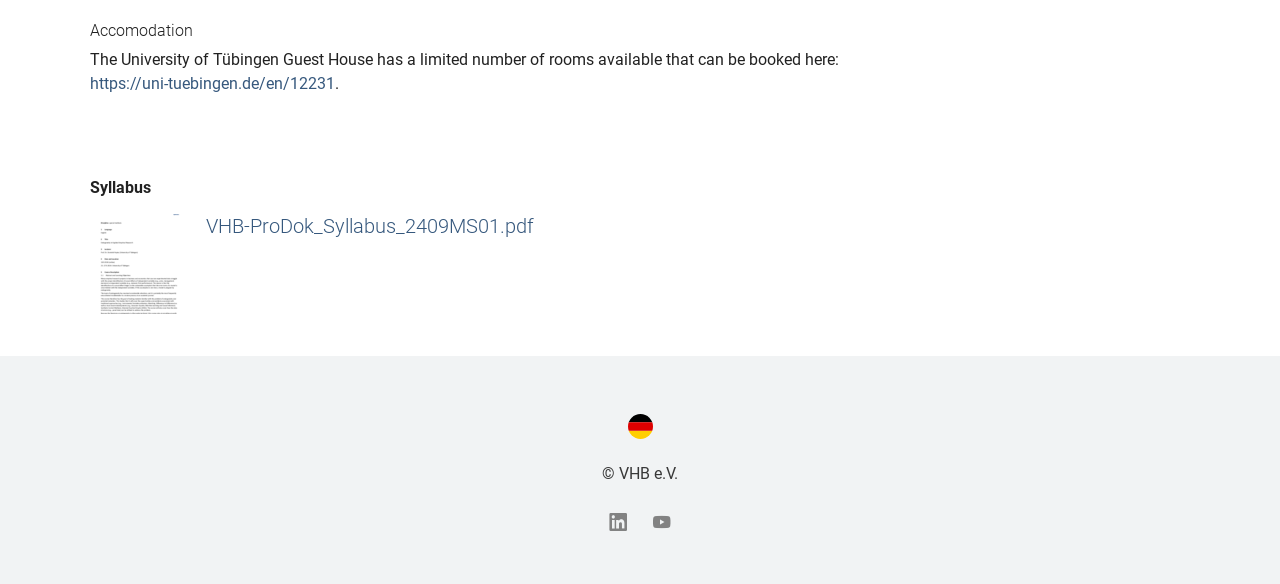Please look at the image and answer the question with a detailed explanation: What type of document is available for download?

The link 'VHB-ProDok_Syllabus_2409MS01.pdf' suggests that the document available for download is a PDF file.